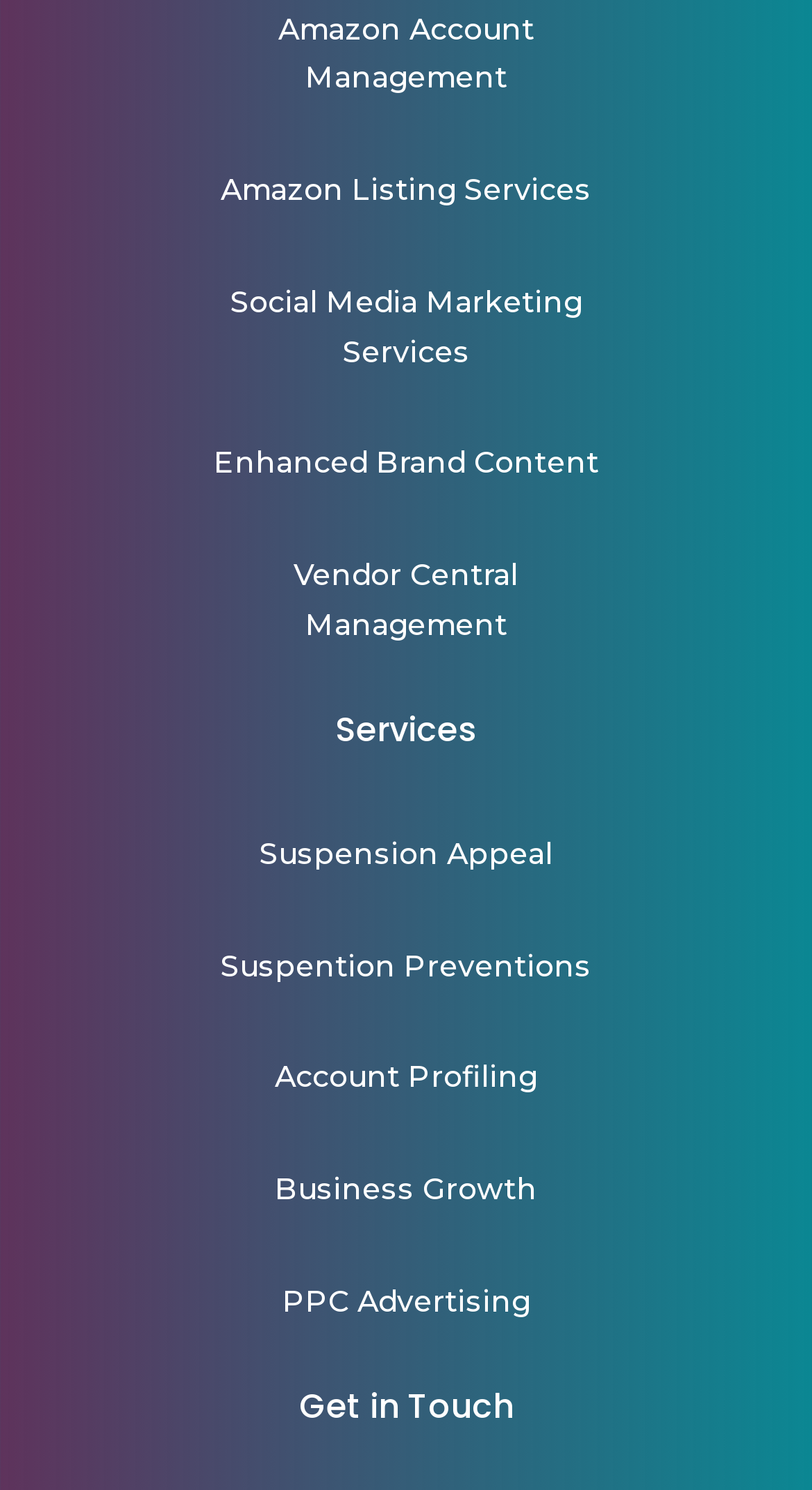Locate the bounding box coordinates of the element that needs to be clicked to carry out the instruction: "Learn about Suspension Appeal". The coordinates should be given as four float numbers ranging from 0 to 1, i.e., [left, top, right, bottom].

[0.319, 0.56, 0.681, 0.585]